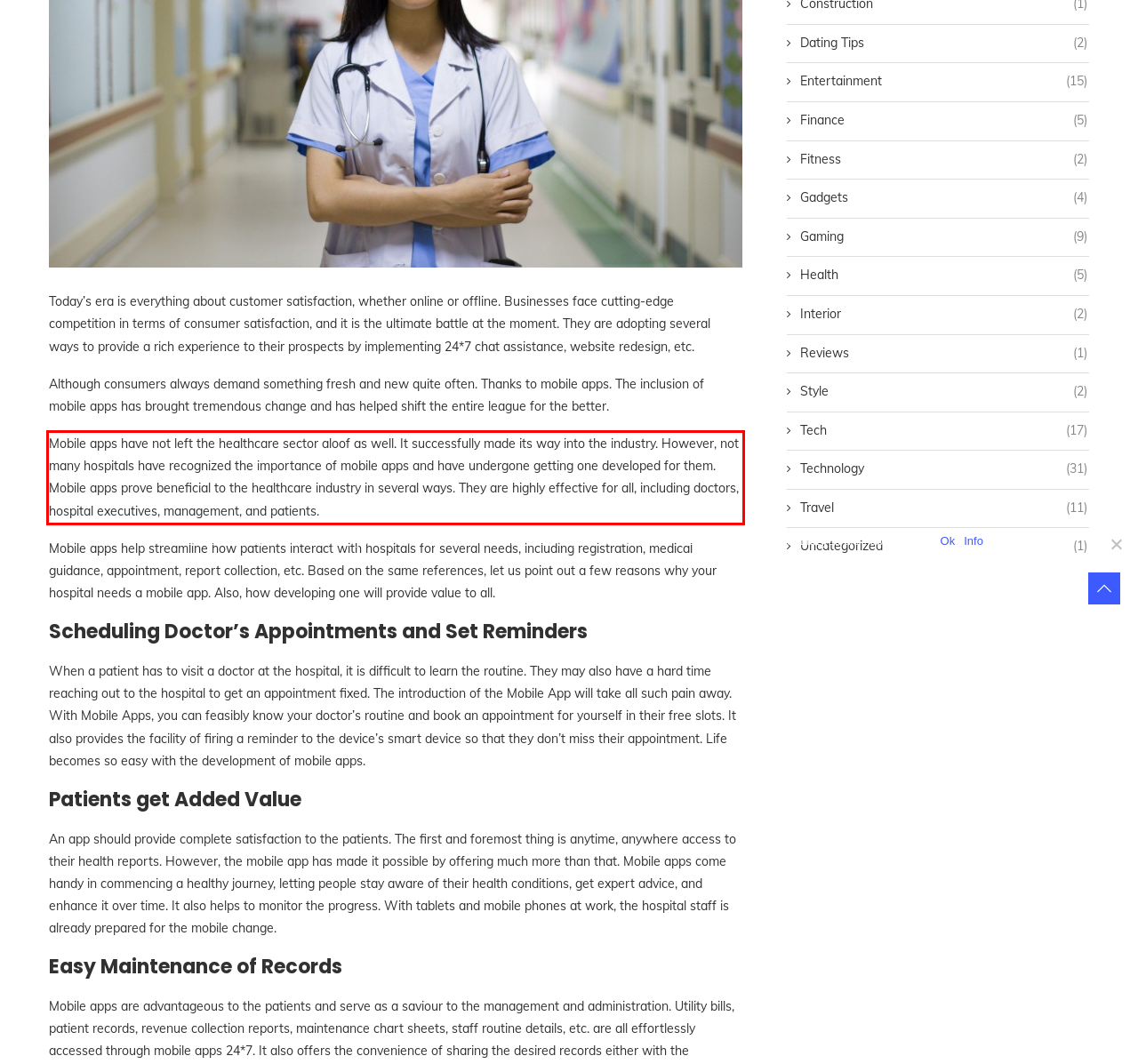Identify and extract the text within the red rectangle in the screenshot of the webpage.

Mobile apps have not left the healthcare sector aloof as well. It successfully made its way into the industry. However, not many hospitals have recognized the importance of mobile apps and have undergone getting one developed for them. Mobile apps prove beneficial to the healthcare industry in several ways. They are highly effective for all, including doctors, hospital executives, management, and patients.